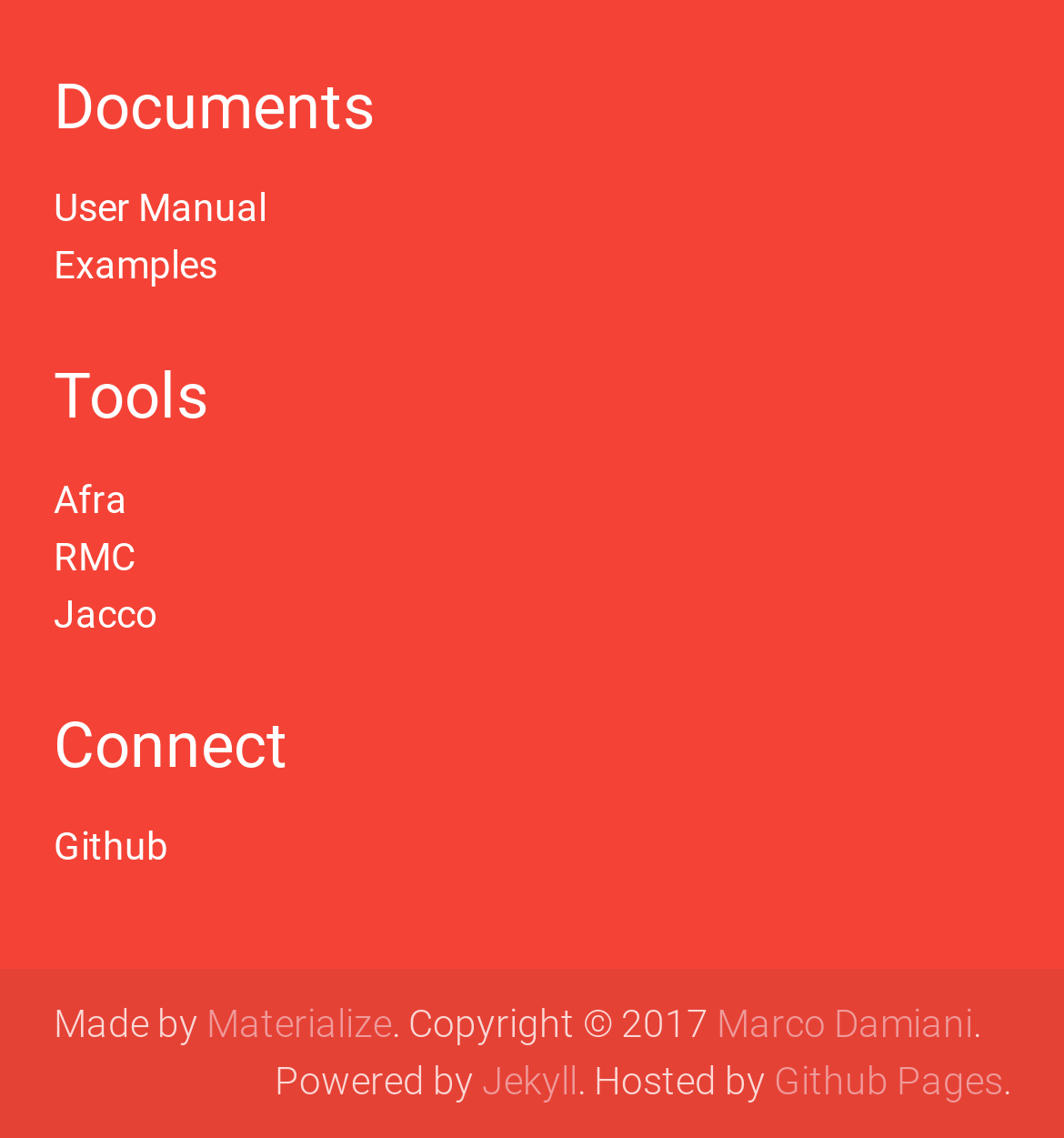Using the provided element description "Github Pages", determine the bounding box coordinates of the UI element.

[0.727, 0.932, 0.942, 0.97]